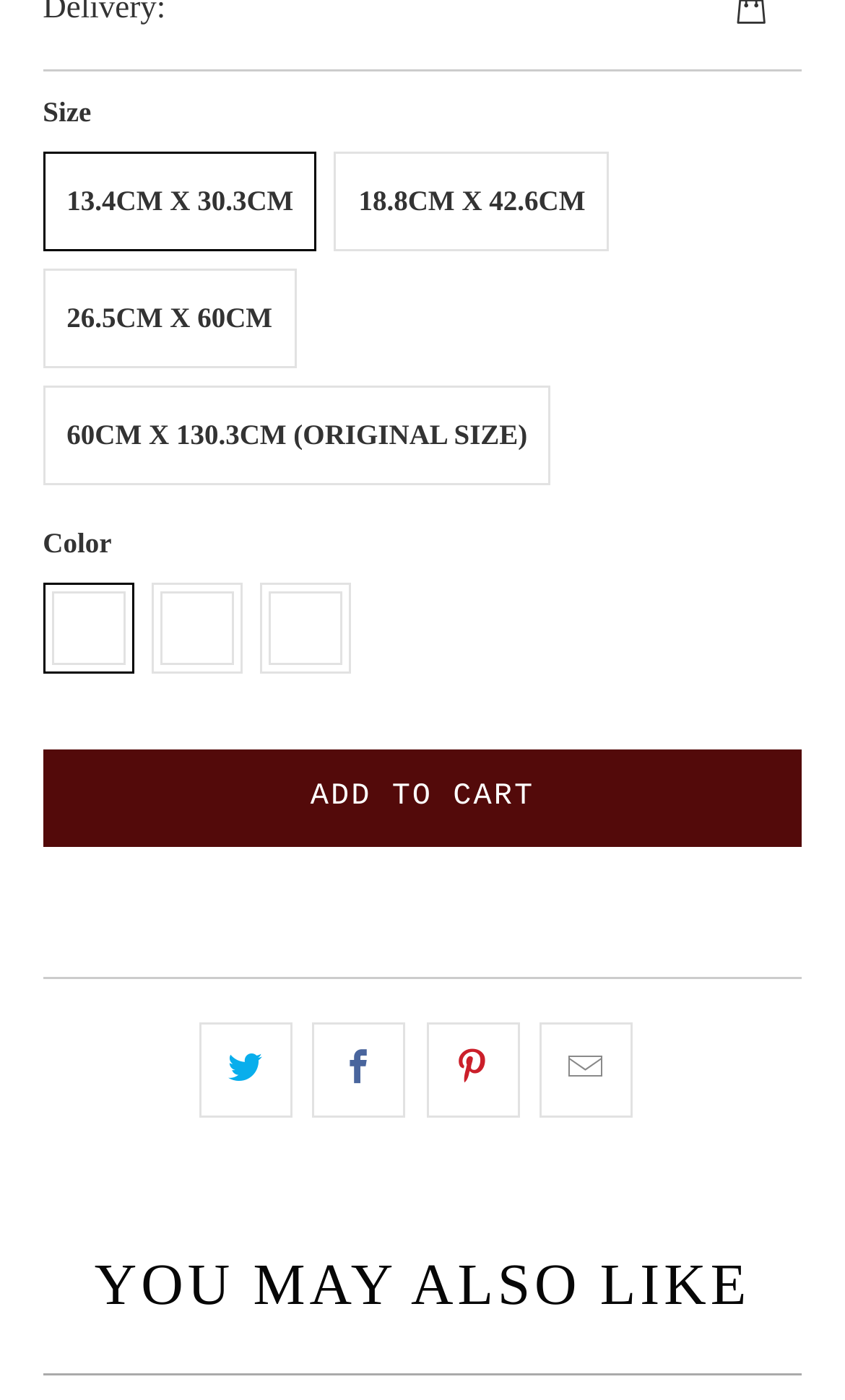Answer this question in one word or a short phrase: What is the purpose of the button?

ADD TO CART